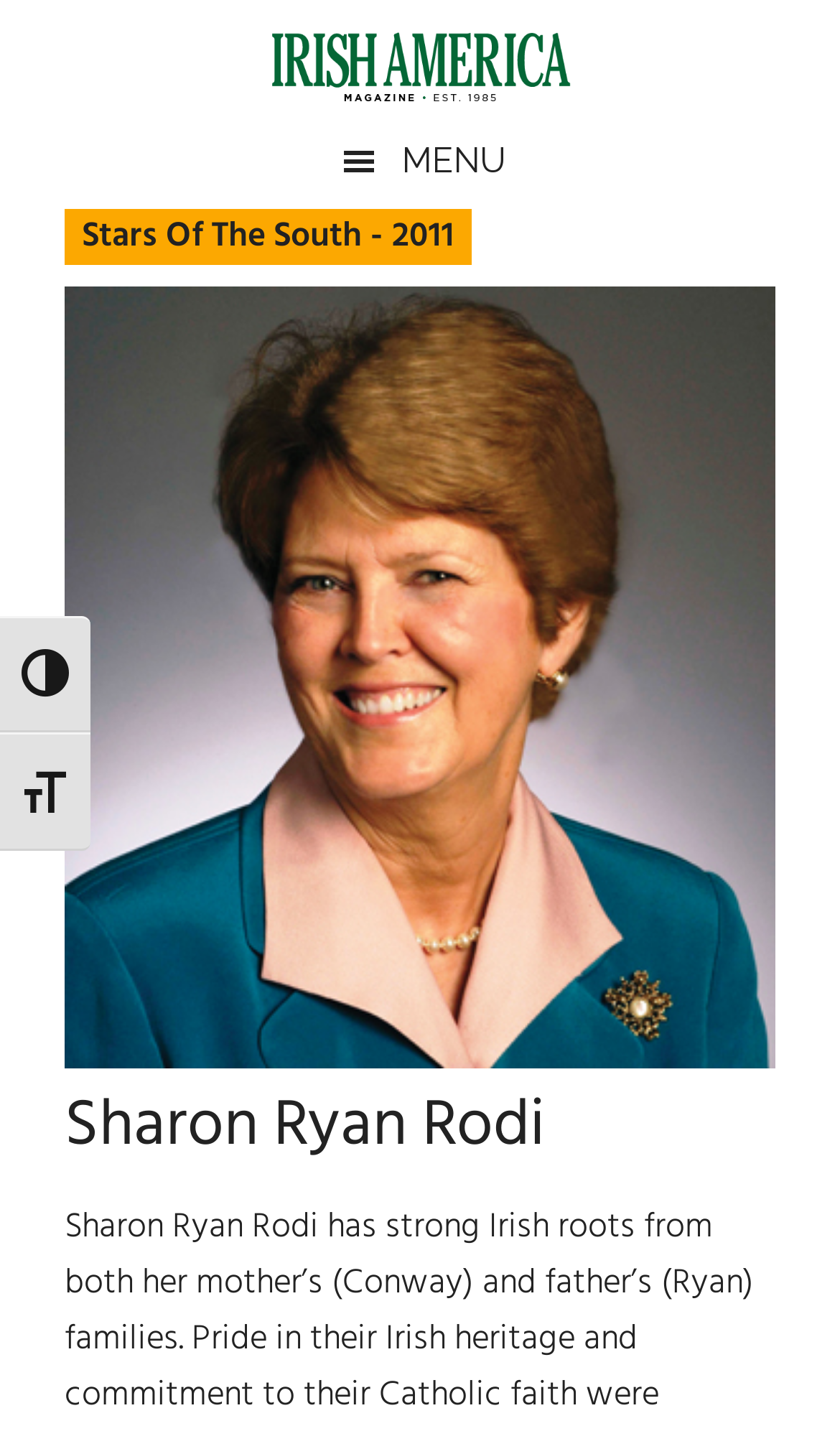What is the name of the person on this webpage?
Examine the screenshot and reply with a single word or phrase.

Sharon Ryan Rodi